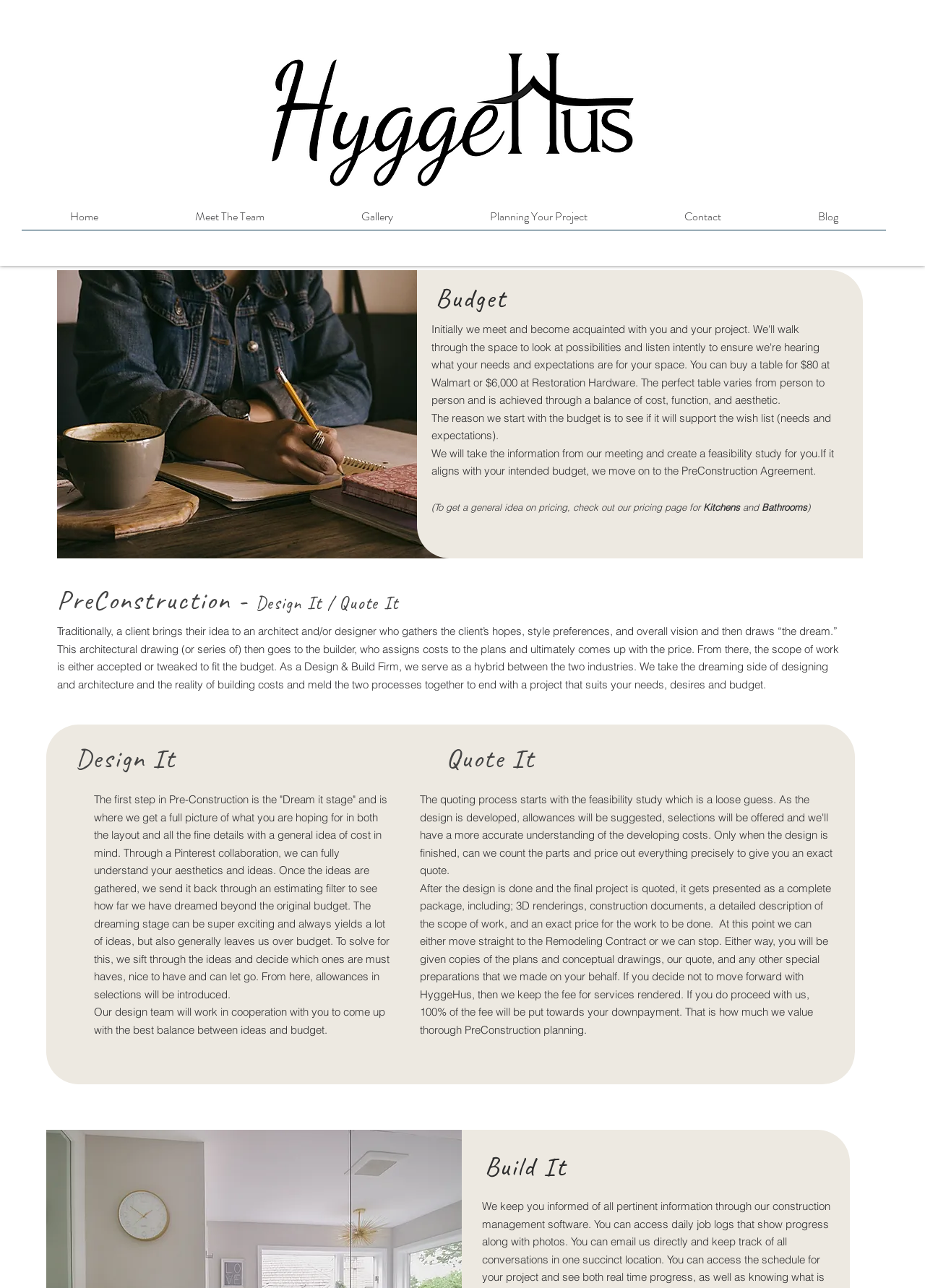Can you find the bounding box coordinates for the element that needs to be clicked to execute this instruction: "Click the 'Meet The Team' link"? The coordinates should be given as four float numbers between 0 and 1, i.e., [left, top, right, bottom].

[0.159, 0.158, 0.338, 0.186]